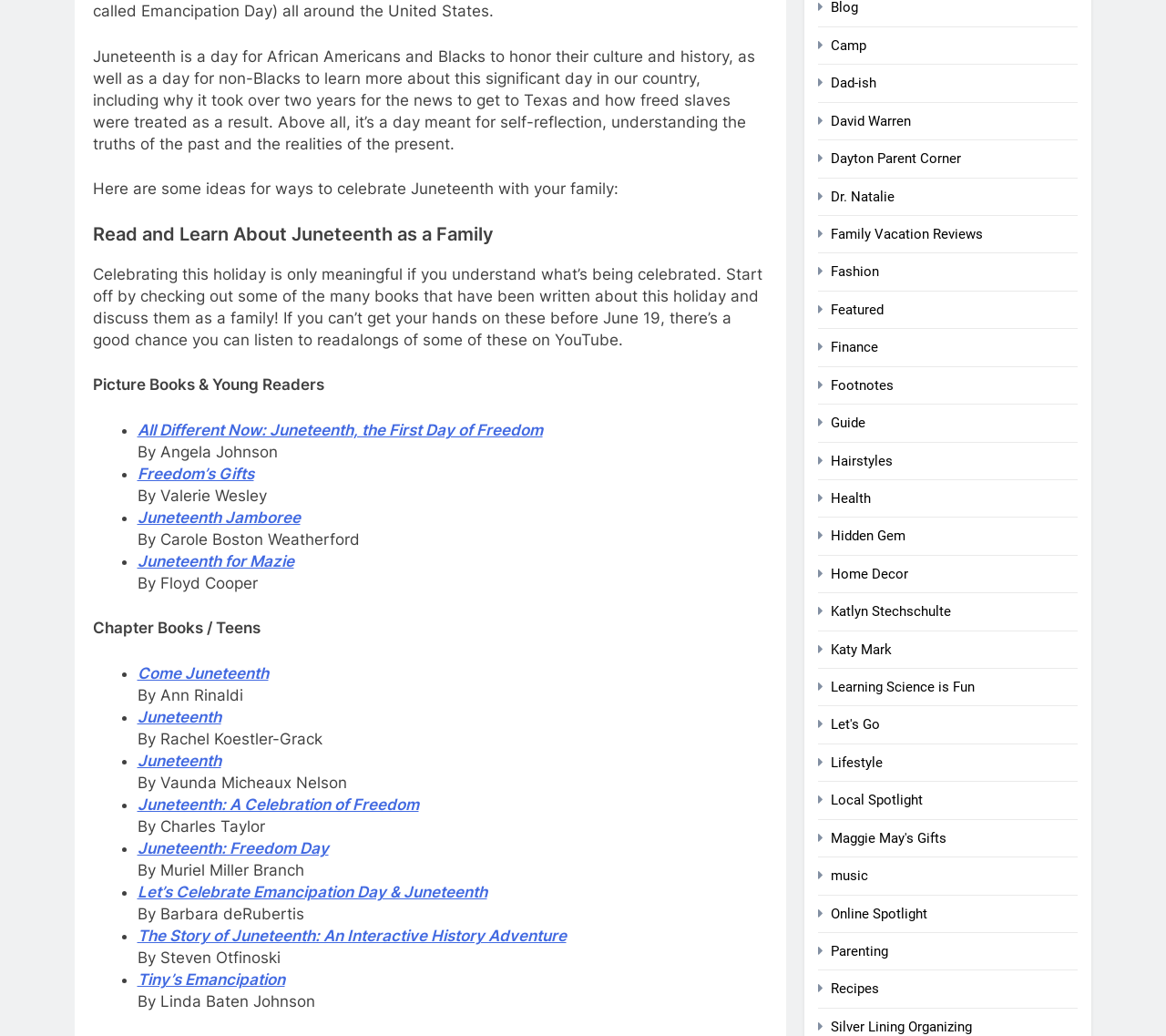What is recommended to do before celebrating Juneteenth?
Using the image, provide a concise answer in one word or a short phrase.

Read and learn about it